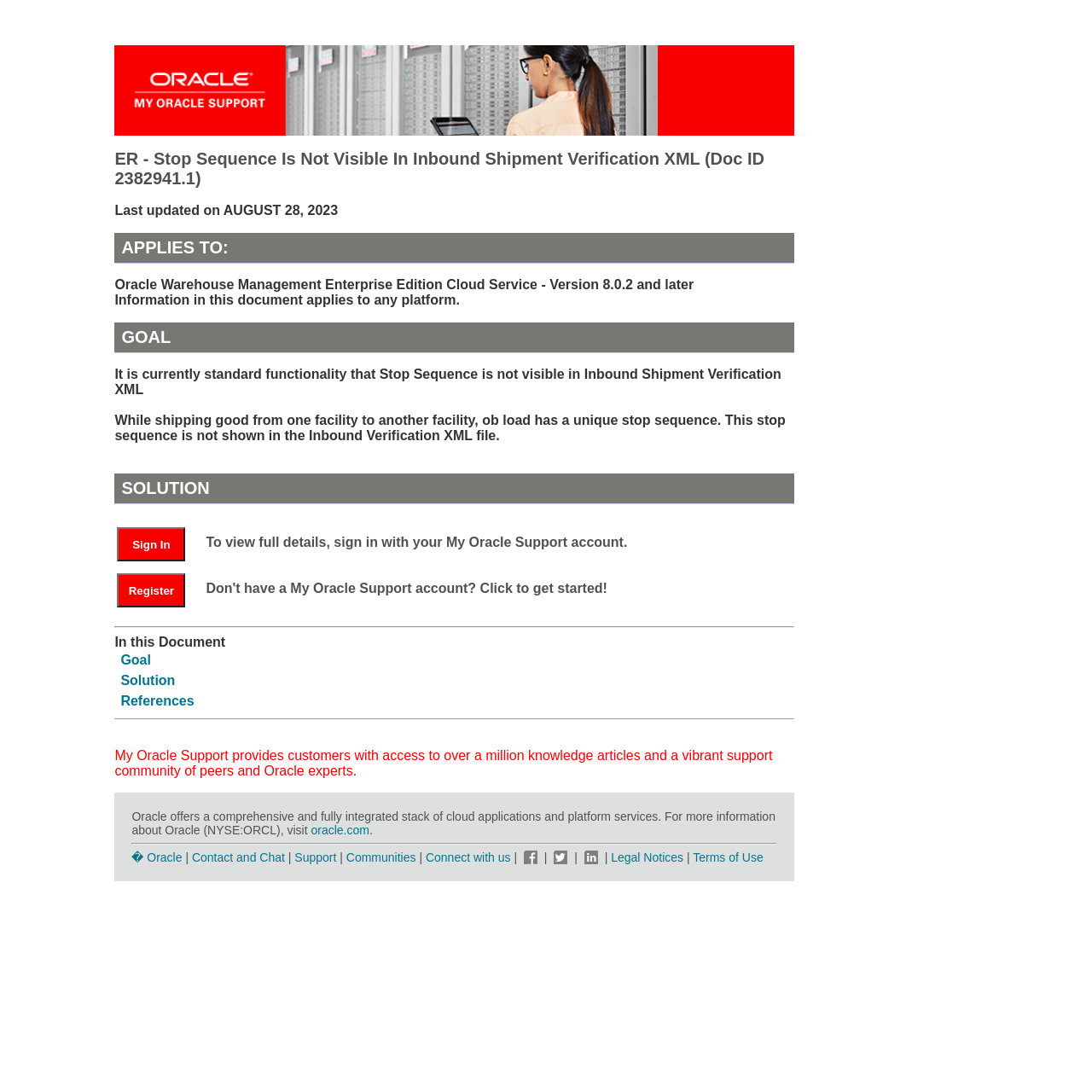Please find and report the bounding box coordinates of the element to click in order to perform the following action: "Visit the Oracle website". The coordinates should be expressed as four float numbers between 0 and 1, in the format [left, top, right, bottom].

[0.285, 0.754, 0.338, 0.766]